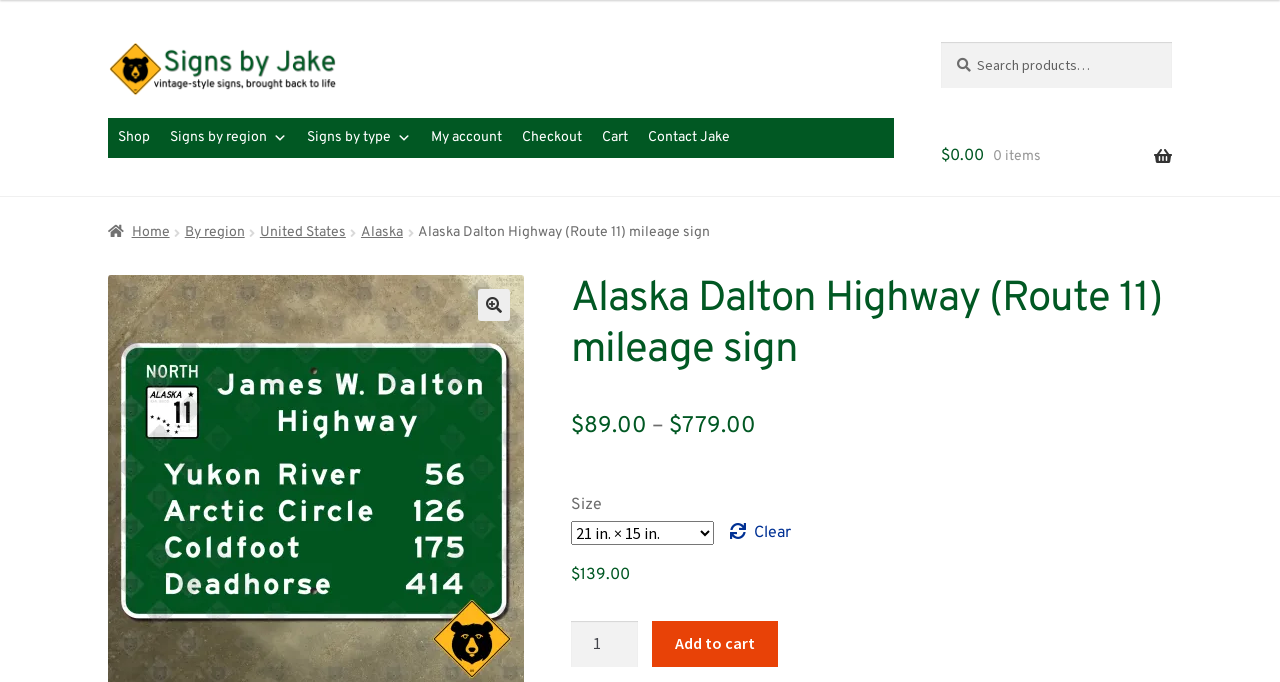Using floating point numbers between 0 and 1, provide the bounding box coordinates in the format (top-left x, top-left y, bottom-right x, bottom-right y). Locate the UI element described here: Checkout

[0.4, 0.174, 0.463, 0.232]